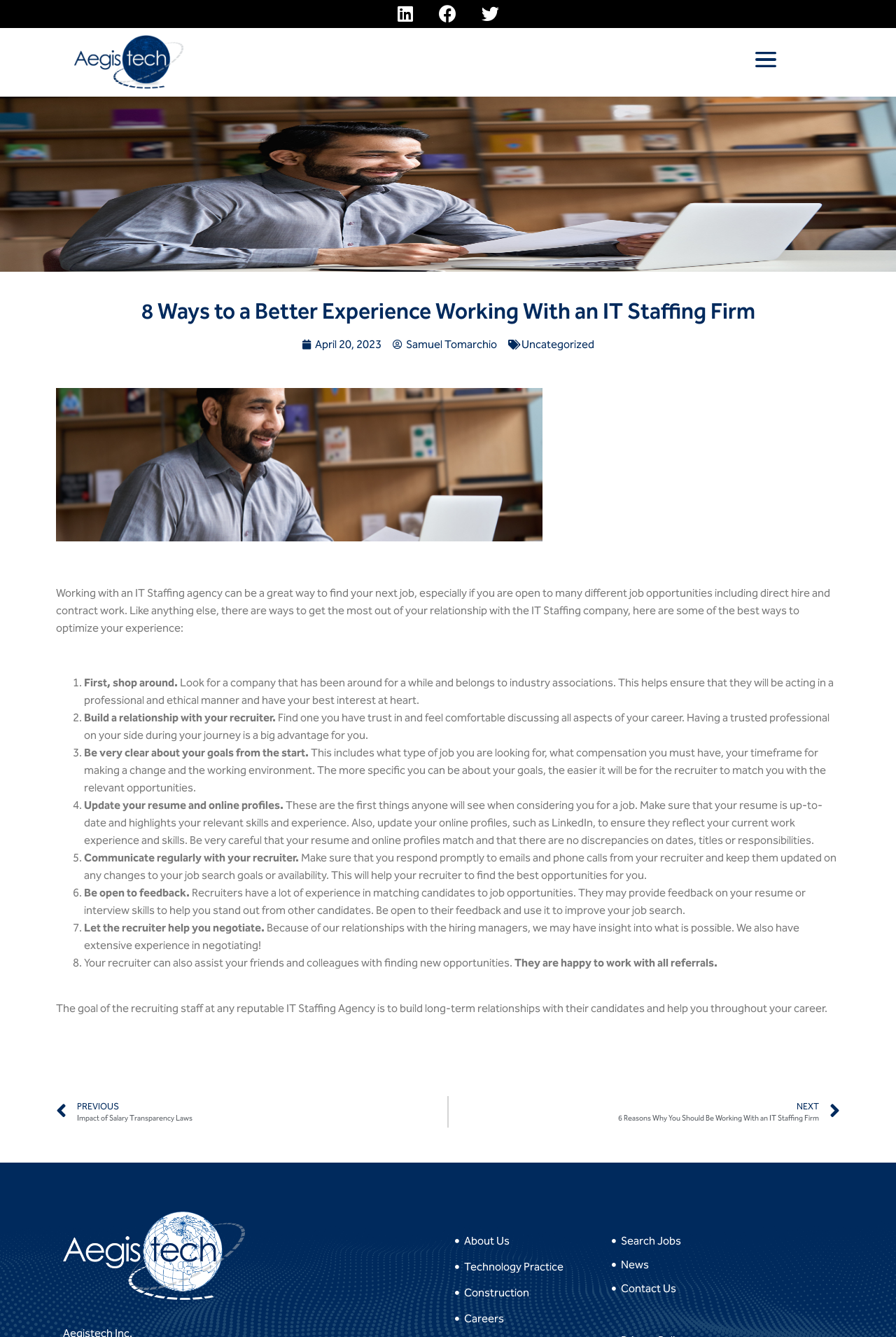Please provide a detailed answer to the question below by examining the image:
What is the topic of the article?

The topic of the article can be determined by reading the heading '8 Ways to a Better Experience Working With an IT Staffing Firm' and the content of the article, which provides tips and advice on how to work with an IT Staffing agency.